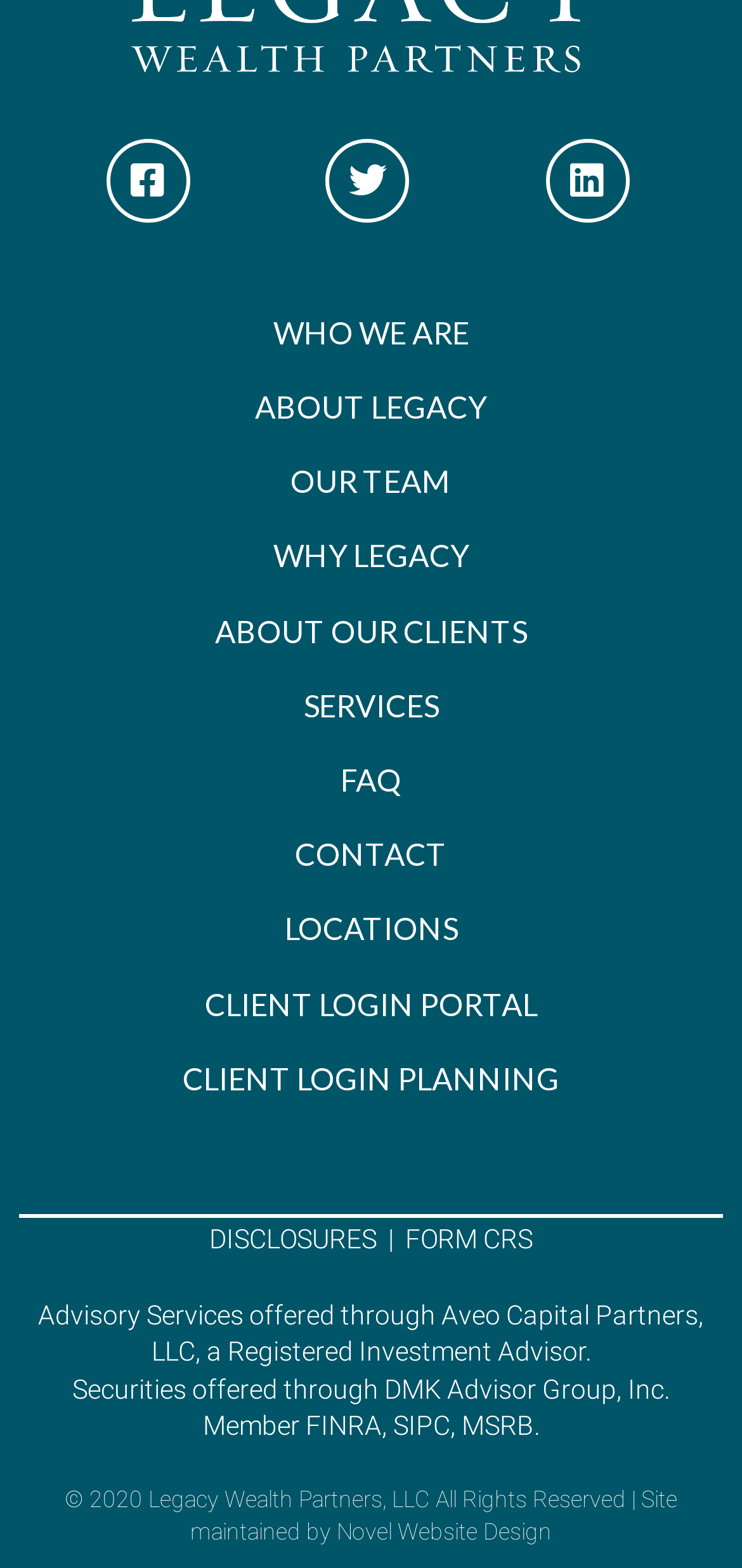Can you provide the bounding box coordinates for the element that should be clicked to implement the instruction: "learn about legacy"?

[0.344, 0.248, 0.656, 0.271]